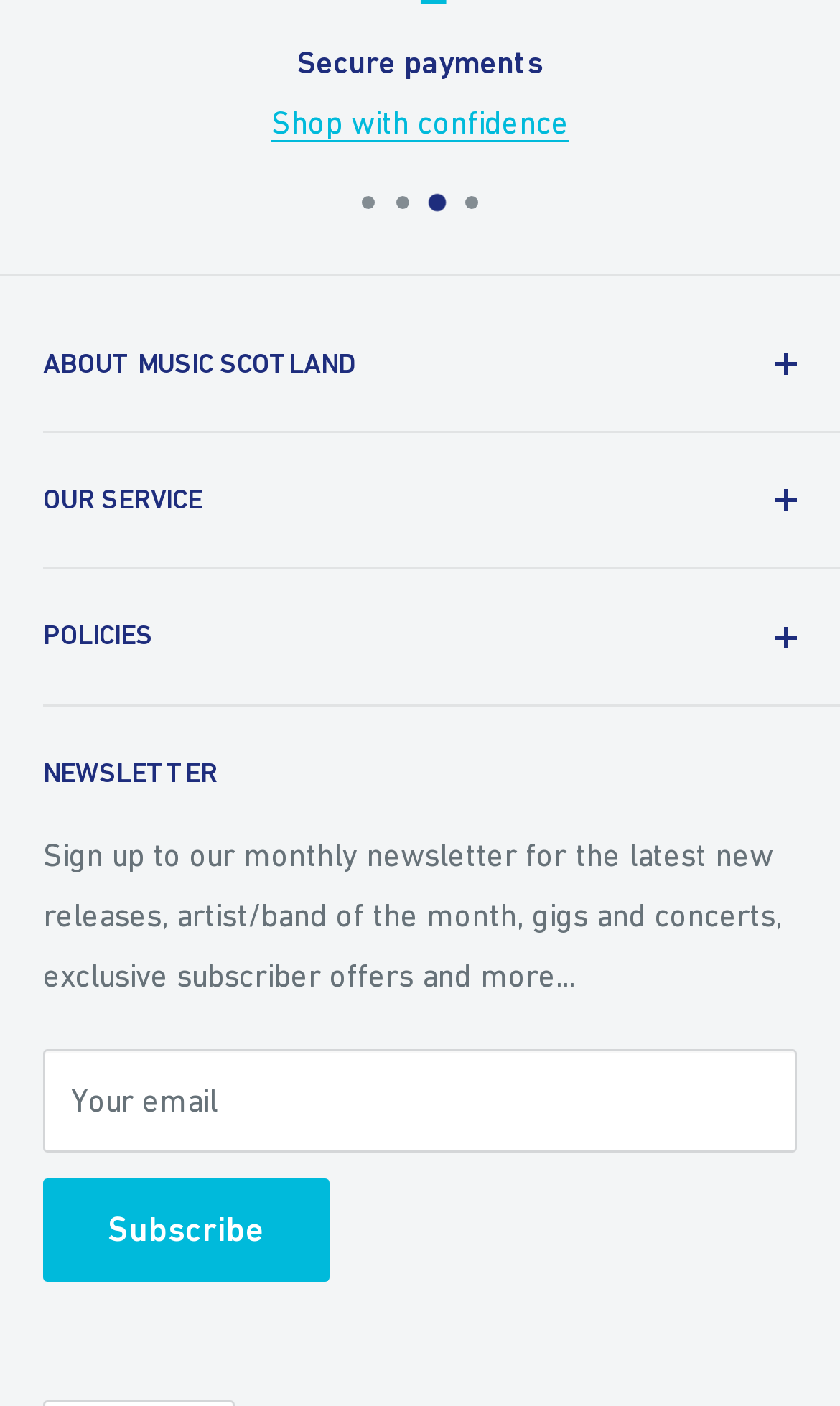How many page dots are there?
Please analyze the image and answer the question with as much detail as possible.

There are four page dots listed at the top of the webpage, labeled as 'Page dot 1', 'Page dot 2', 'Page dot 3', and 'Page dot 4'.